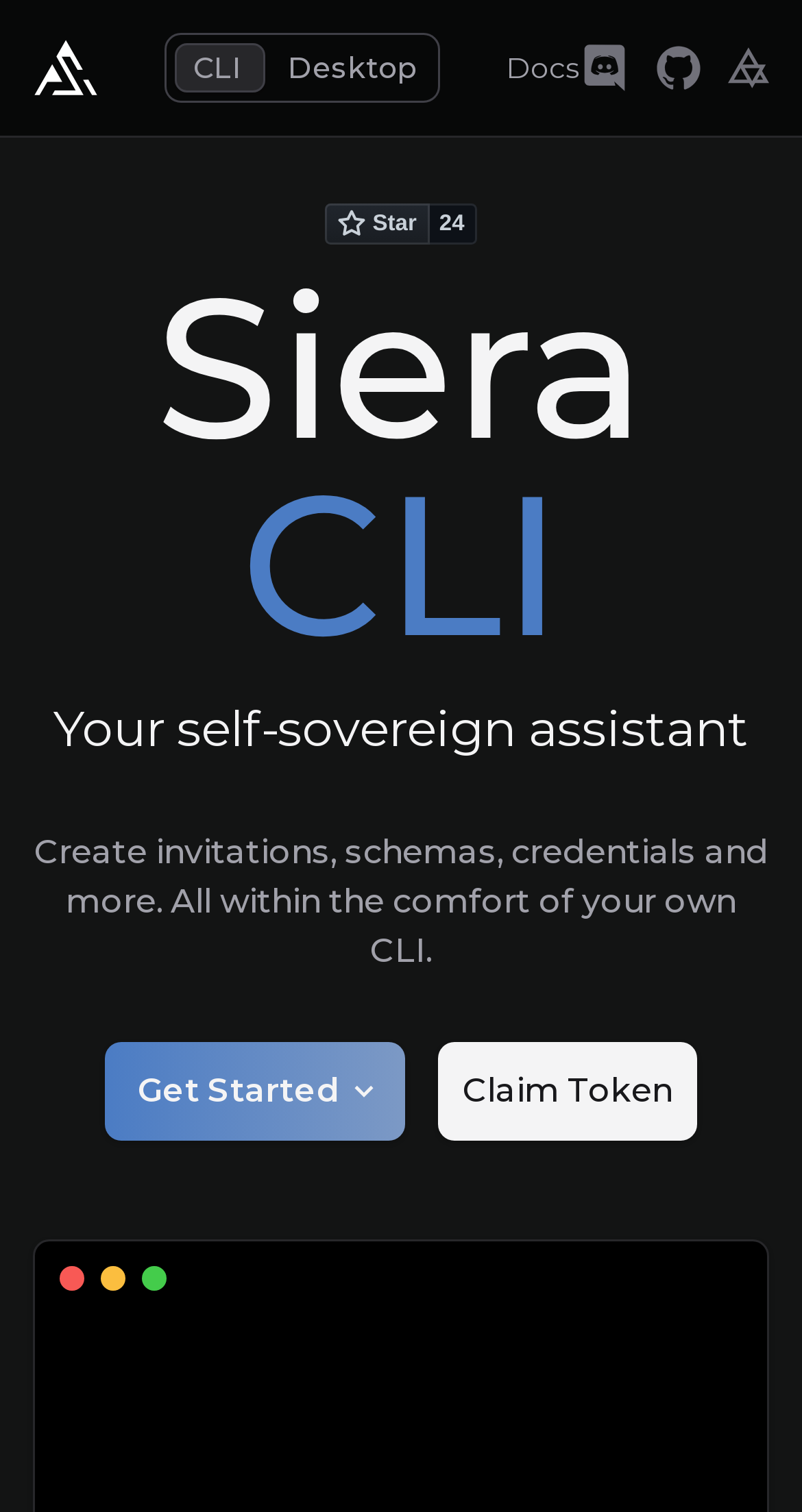Please locate the bounding box coordinates of the element's region that needs to be clicked to follow the instruction: "learn about CLI". The bounding box coordinates should be provided as four float numbers between 0 and 1, i.e., [left, top, right, bottom].

[0.215, 0.026, 0.328, 0.064]